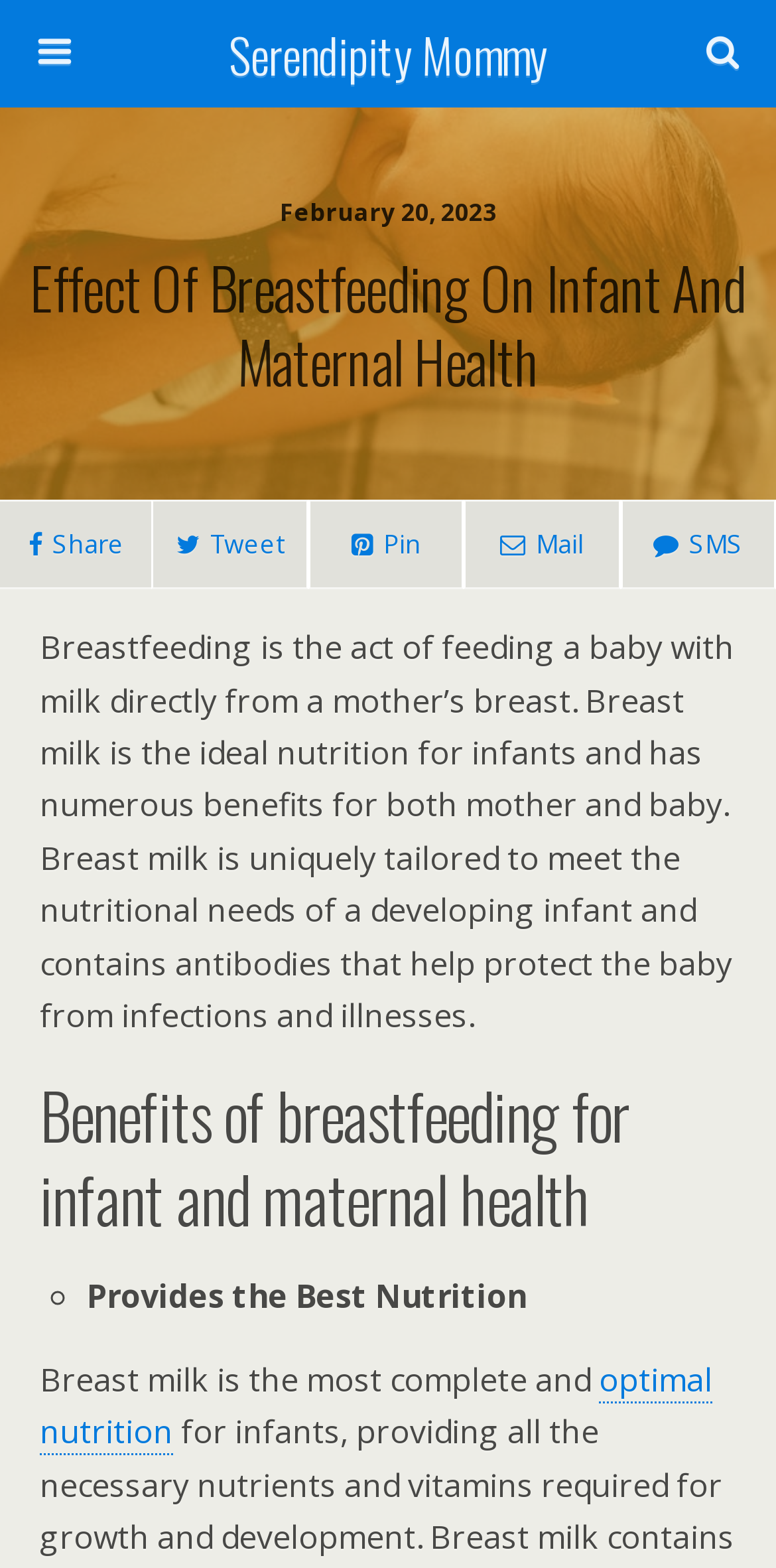Please determine the bounding box coordinates of the element to click on in order to accomplish the following task: "Go to Serendipity Mommy". Ensure the coordinates are four float numbers ranging from 0 to 1, i.e., [left, top, right, bottom].

[0.16, 0.0, 0.84, 0.069]